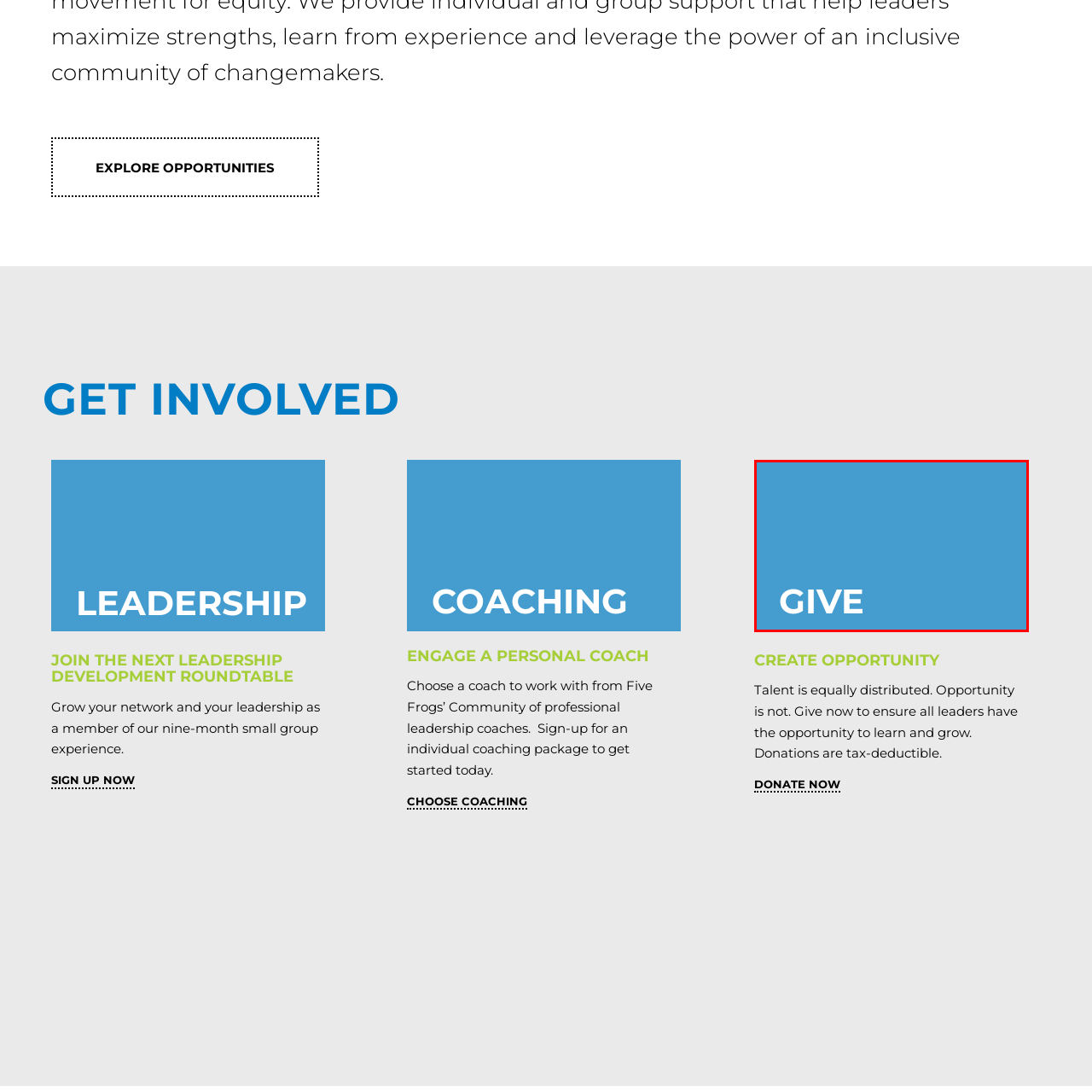Examine the image indicated by the red box and respond with a single word or phrase to the following question:
What is the purpose of the image?

To prompt community engagement